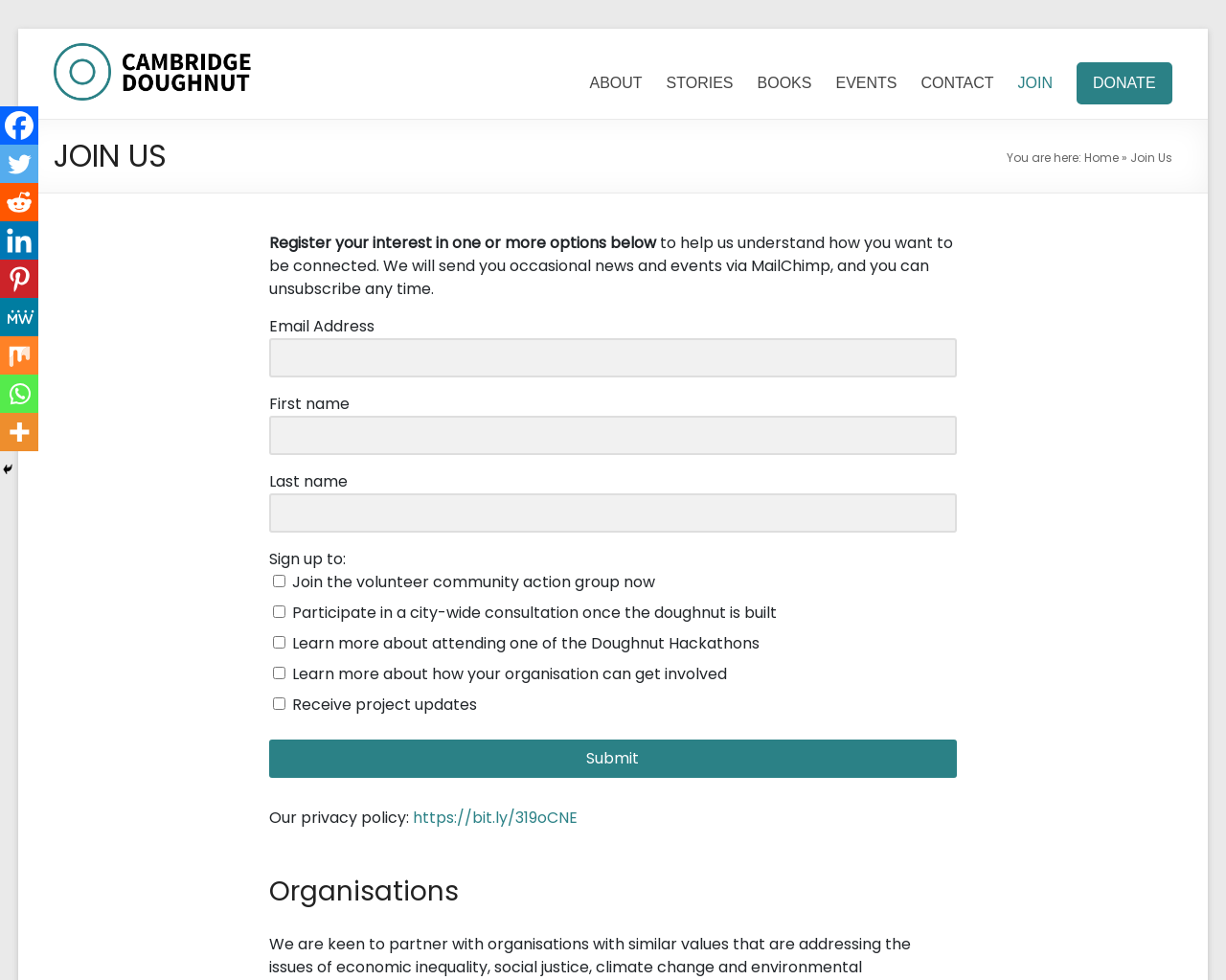Determine the bounding box coordinates of the UI element described below. Use the format (top-left x, top-left y, bottom-right x, bottom-right y) with floating point numbers between 0 and 1: Join

[0.83, 0.07, 0.859, 0.1]